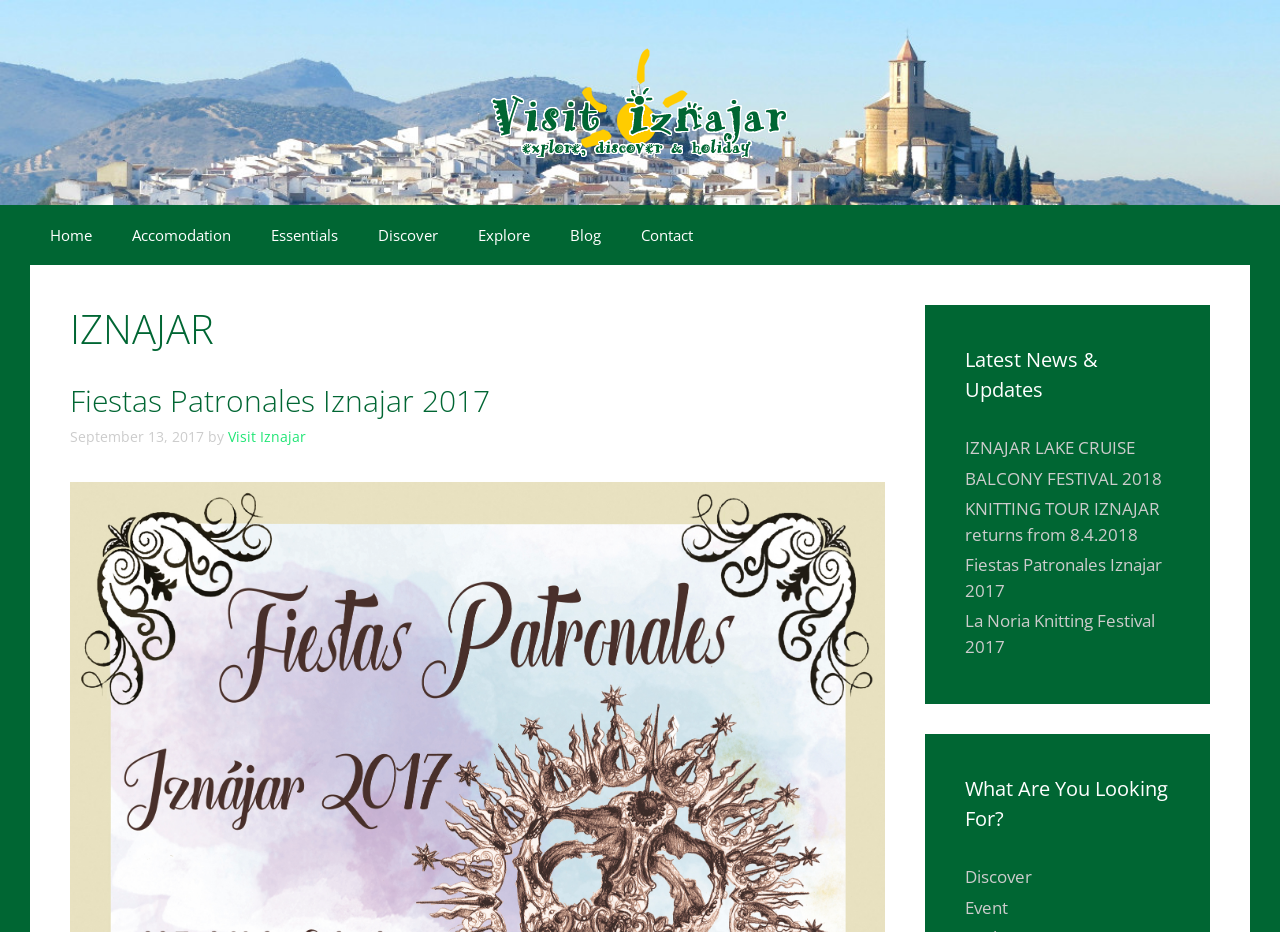What are the different sections on the webpage?
From the image, provide a succinct answer in one word or a short phrase.

Home, Accomodation, Essentials, Discover, Explore, Blog, Contact